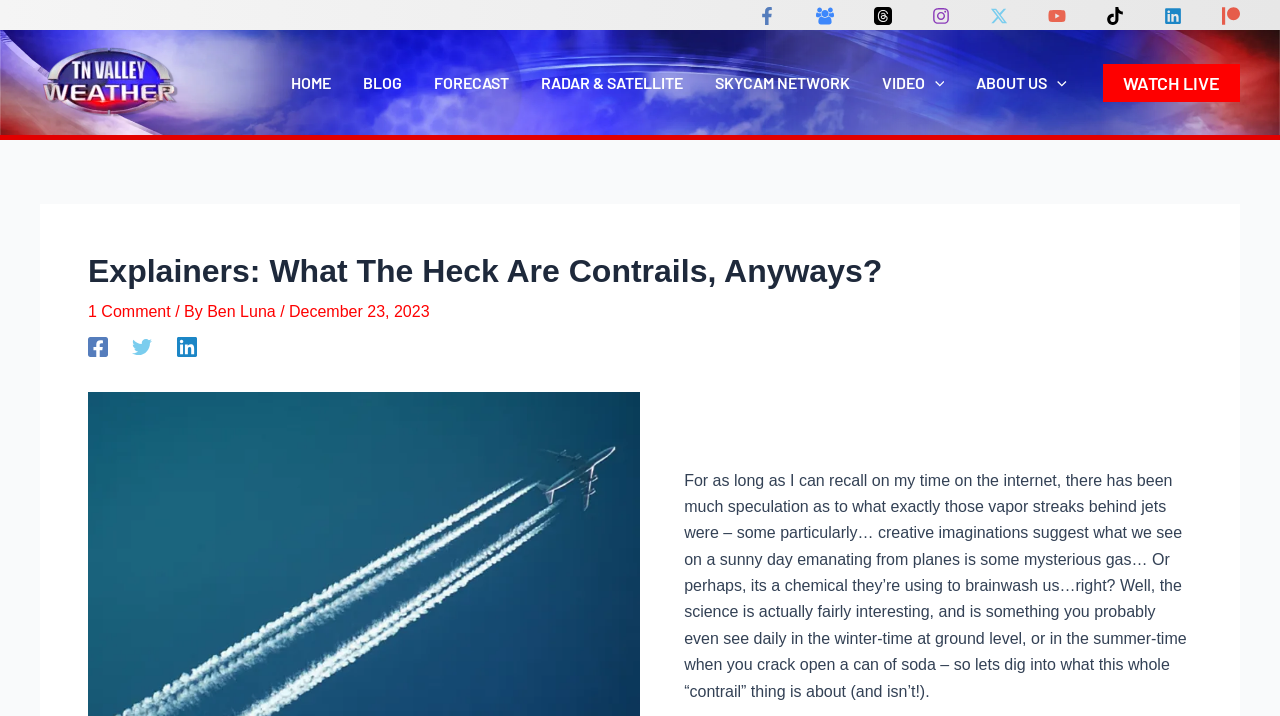What is the website's name?
Based on the screenshot, provide your answer in one word or phrase.

Tennessee Valley Weather